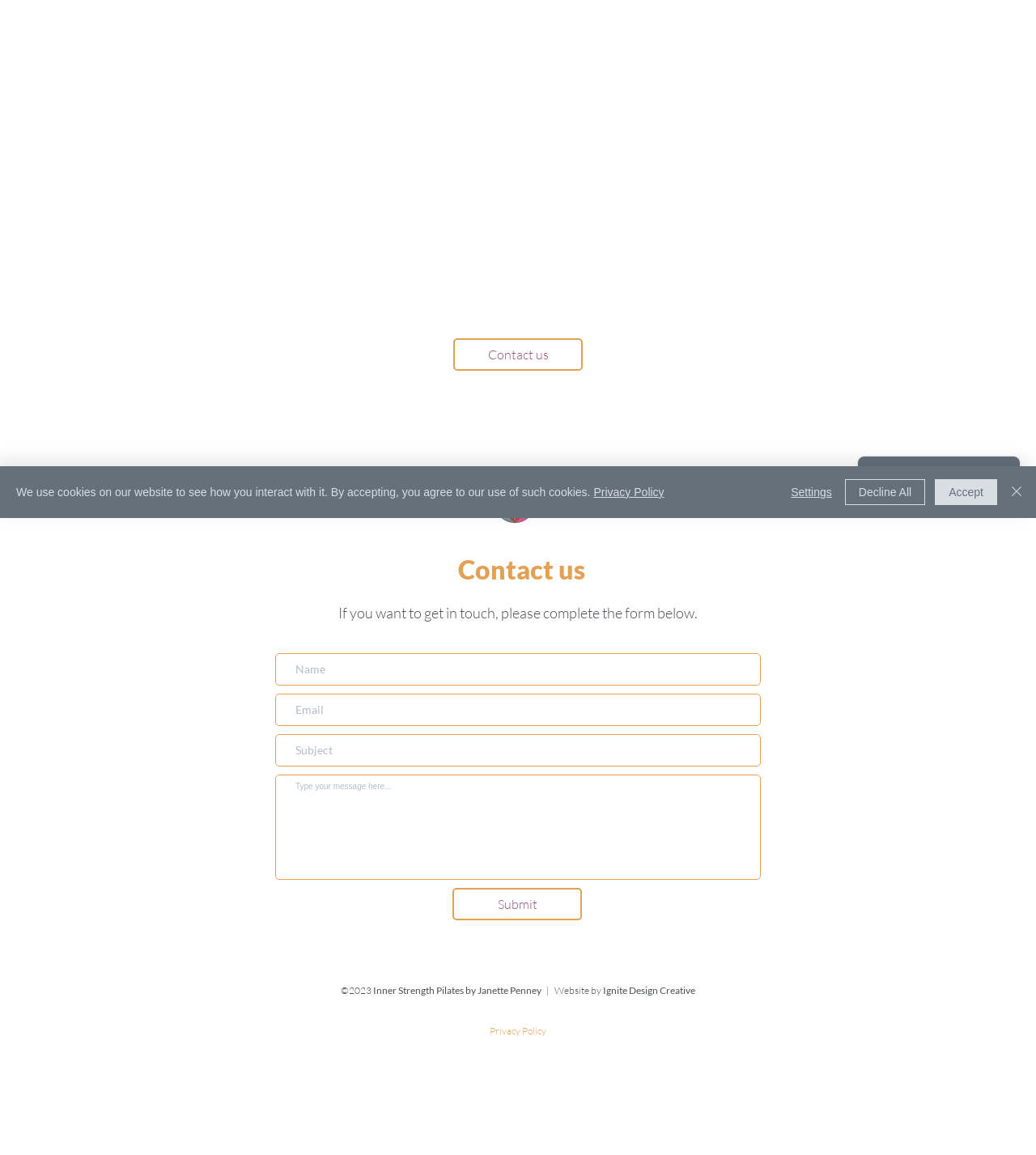Locate the bounding box of the user interface element based on this description: "placeholder="Type your message here..."".

[0.266, 0.671, 0.734, 0.762]